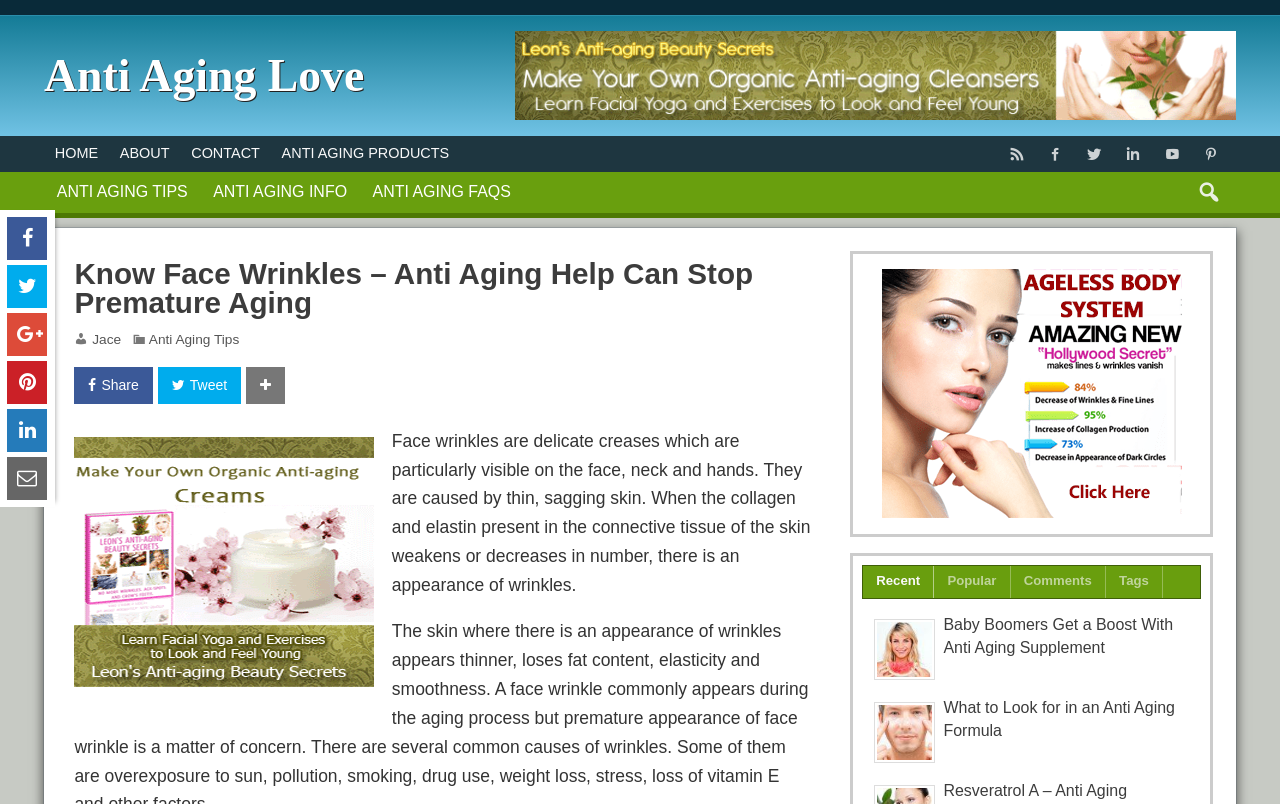Answer the question below in one word or phrase:
What is the main topic of this webpage?

Anti Aging